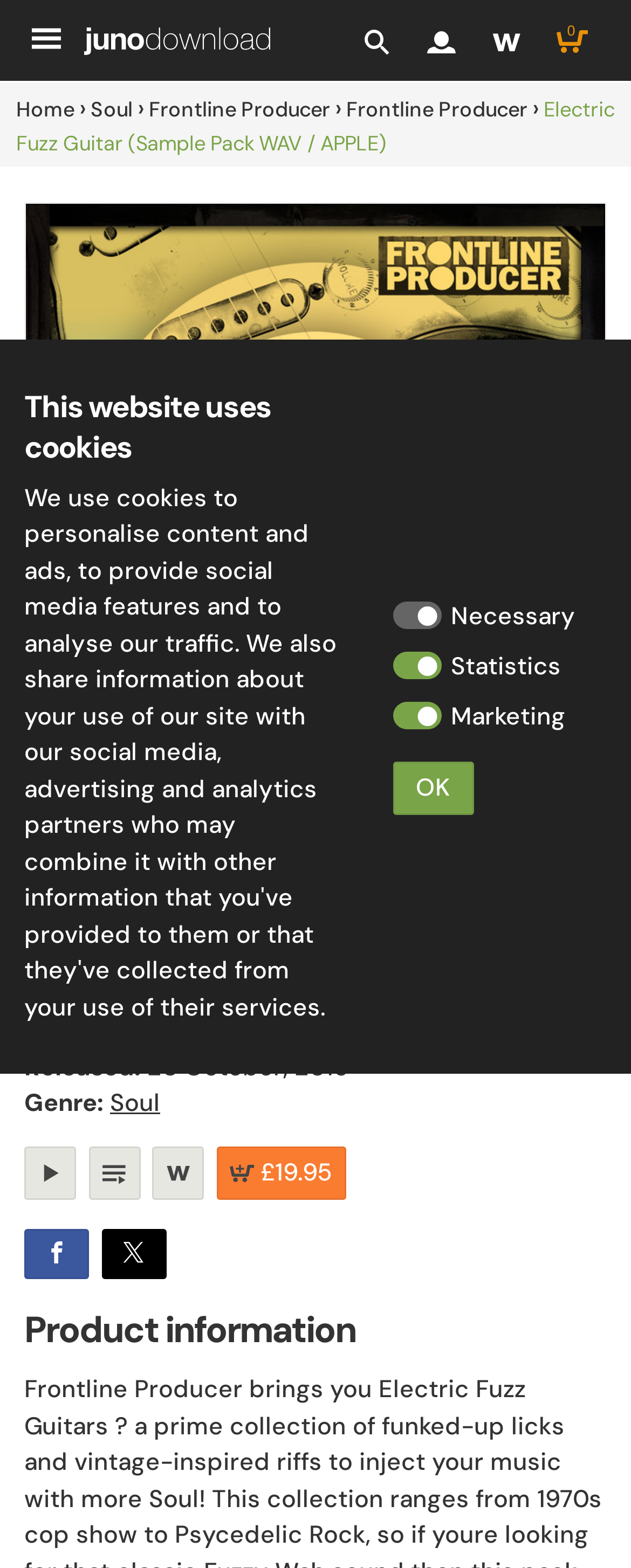Using the webpage screenshot, find the UI element described by parent_node: GENRES aria-label="Menu". Provide the bounding box coordinates in the format (top-left x, top-left y, bottom-right x, bottom-right y), ensuring all values are floating point numbers between 0 and 1.

[0.026, 0.008, 0.121, 0.043]